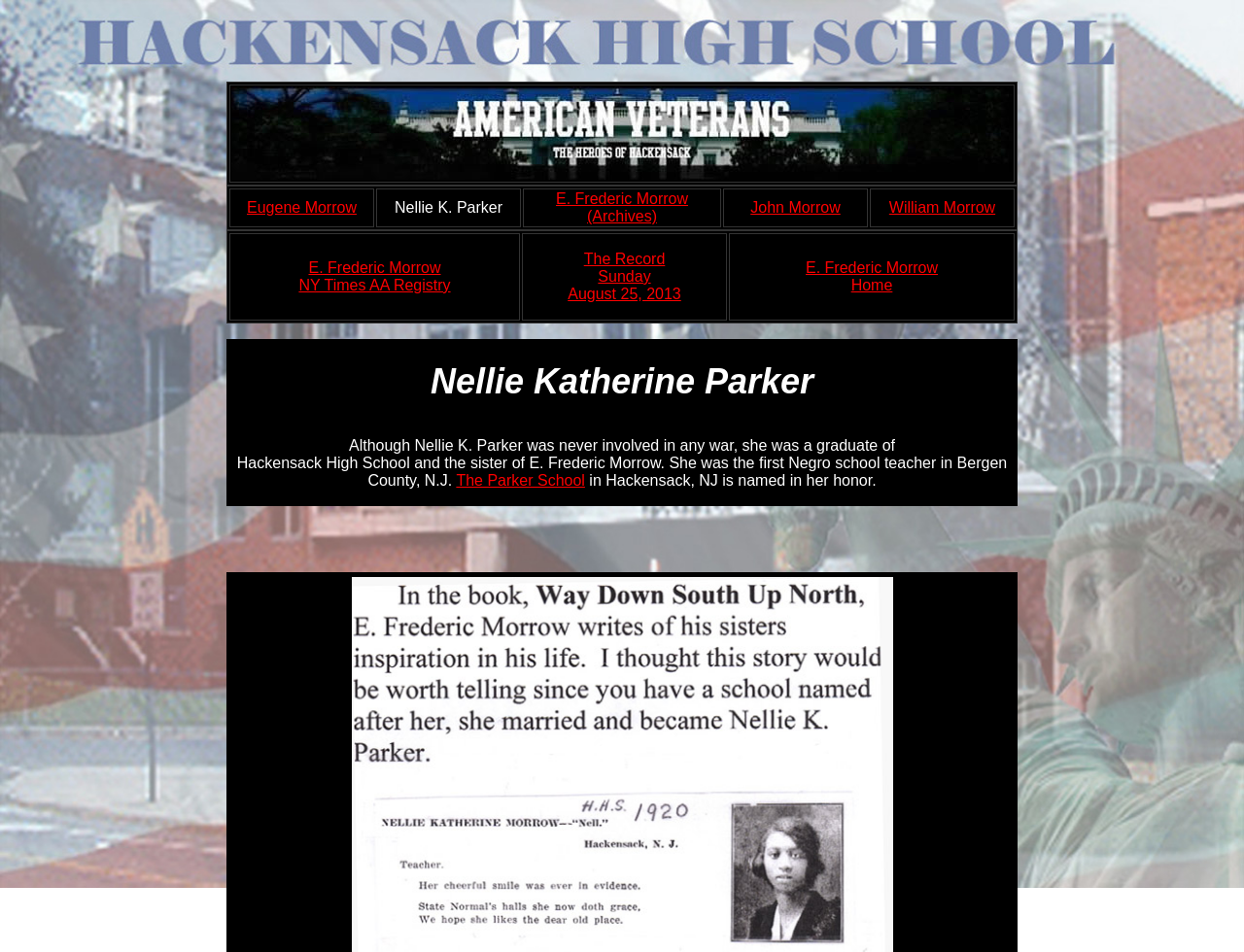Indicate the bounding box coordinates of the clickable region to achieve the following instruction: "click William Morrow."

[0.715, 0.209, 0.8, 0.227]